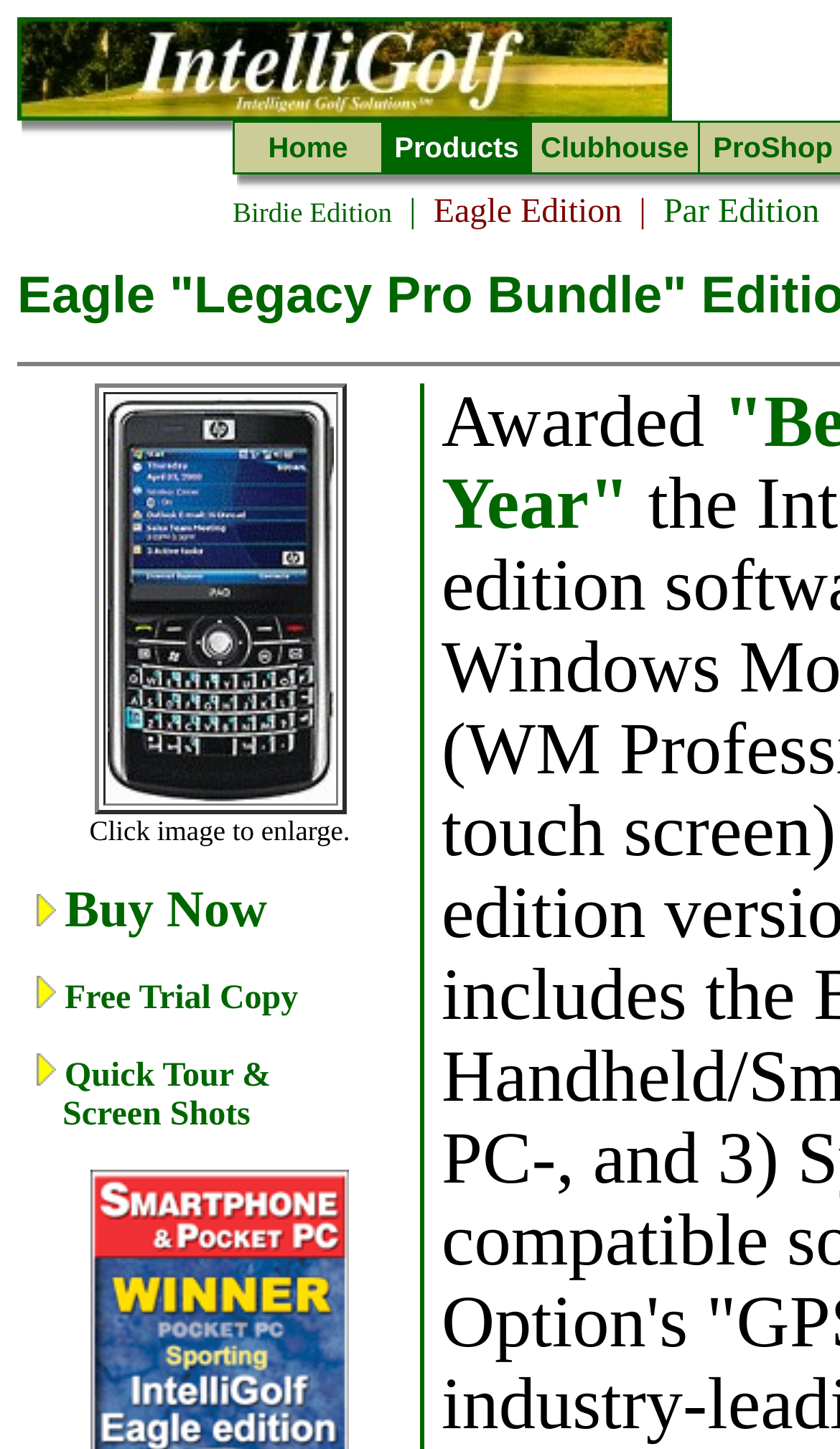Respond to the question below with a single word or phrase: What is the purpose of the 'Buy Now' link?

To purchase the software